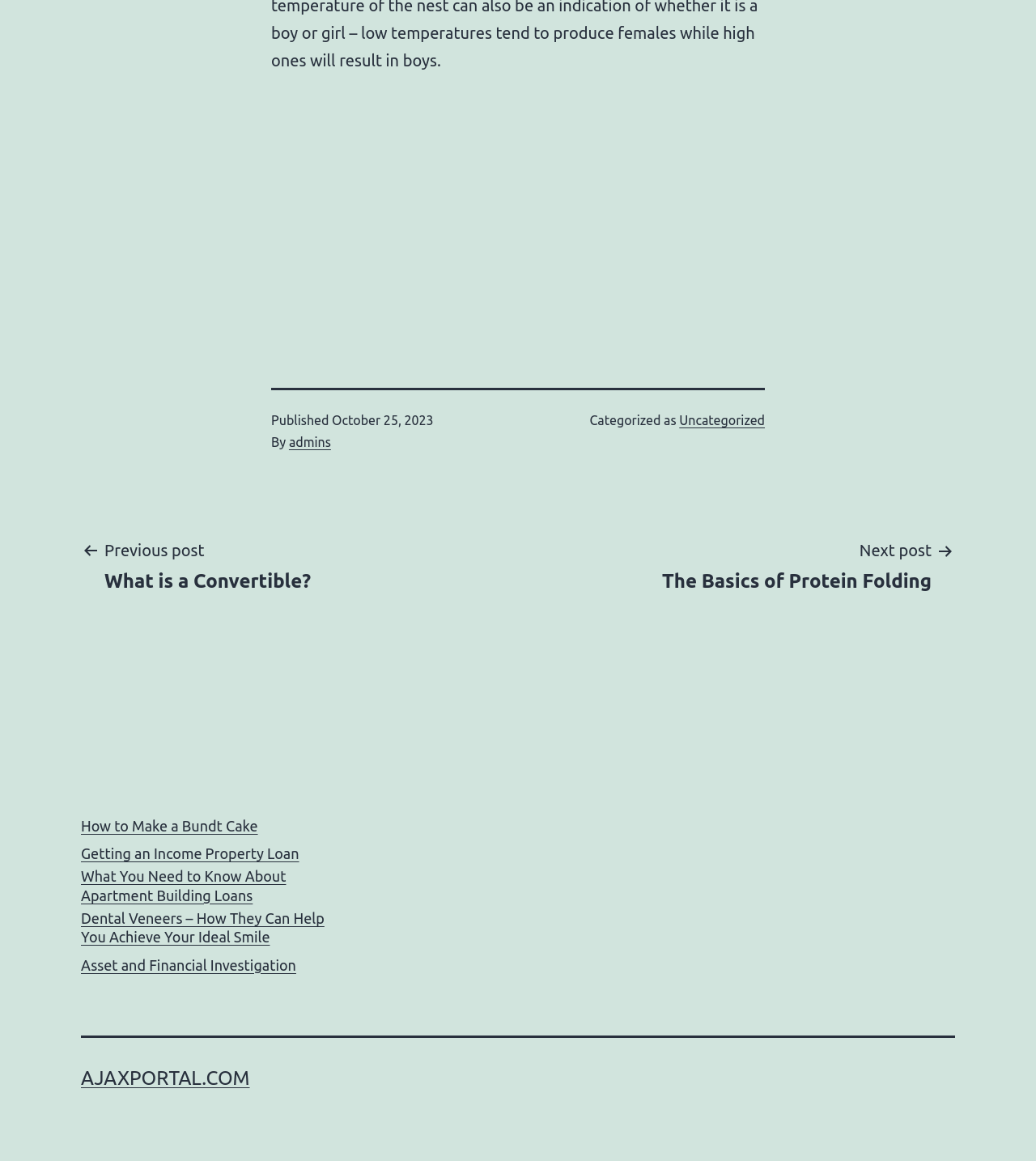Specify the bounding box coordinates of the area to click in order to follow the given instruction: "Explore the post about Getting an Income Property Loan."

[0.078, 0.728, 0.289, 0.744]